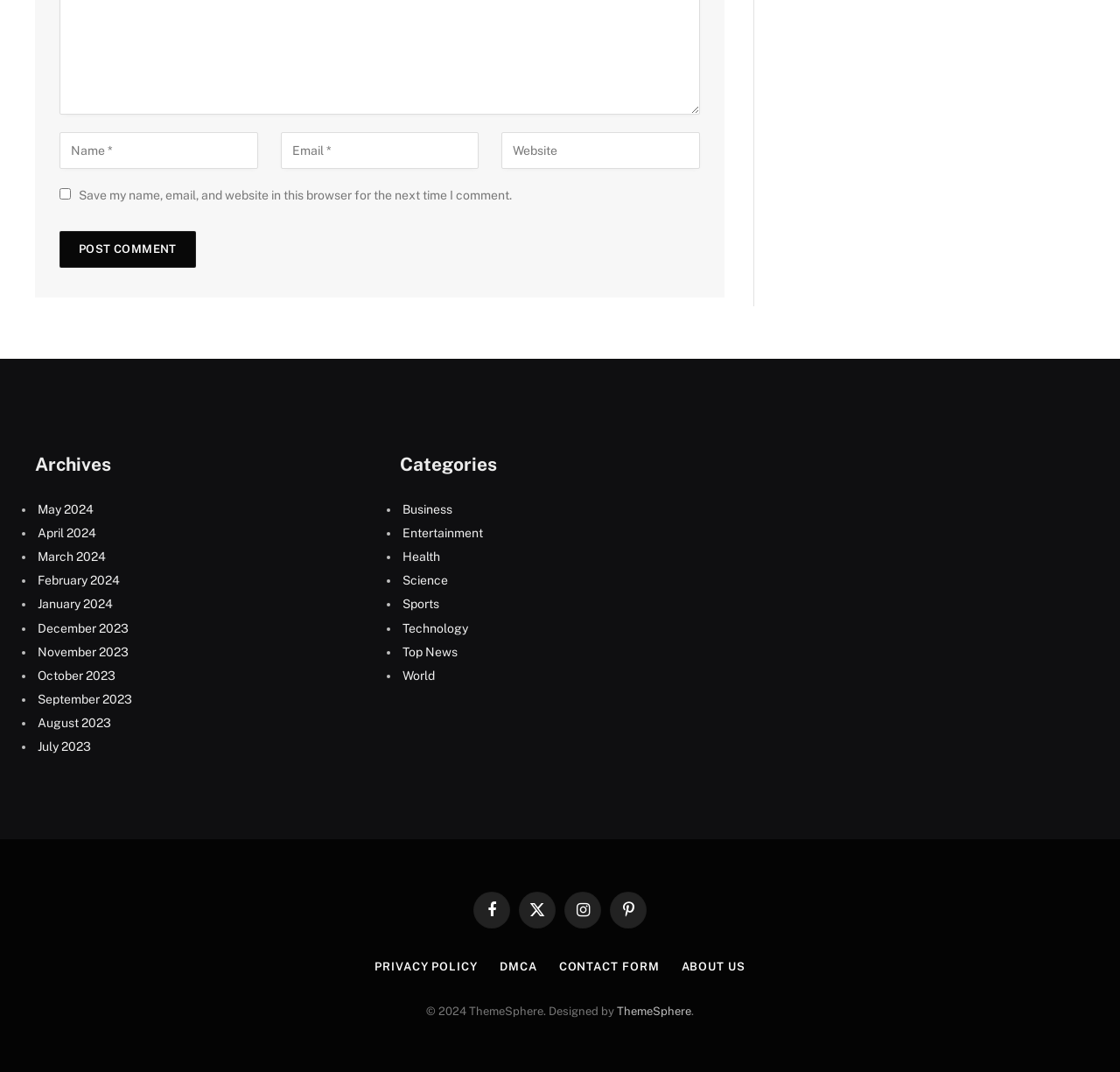Please specify the bounding box coordinates of the region to click in order to perform the following instruction: "Visit the Archives page".

[0.031, 0.42, 0.318, 0.446]